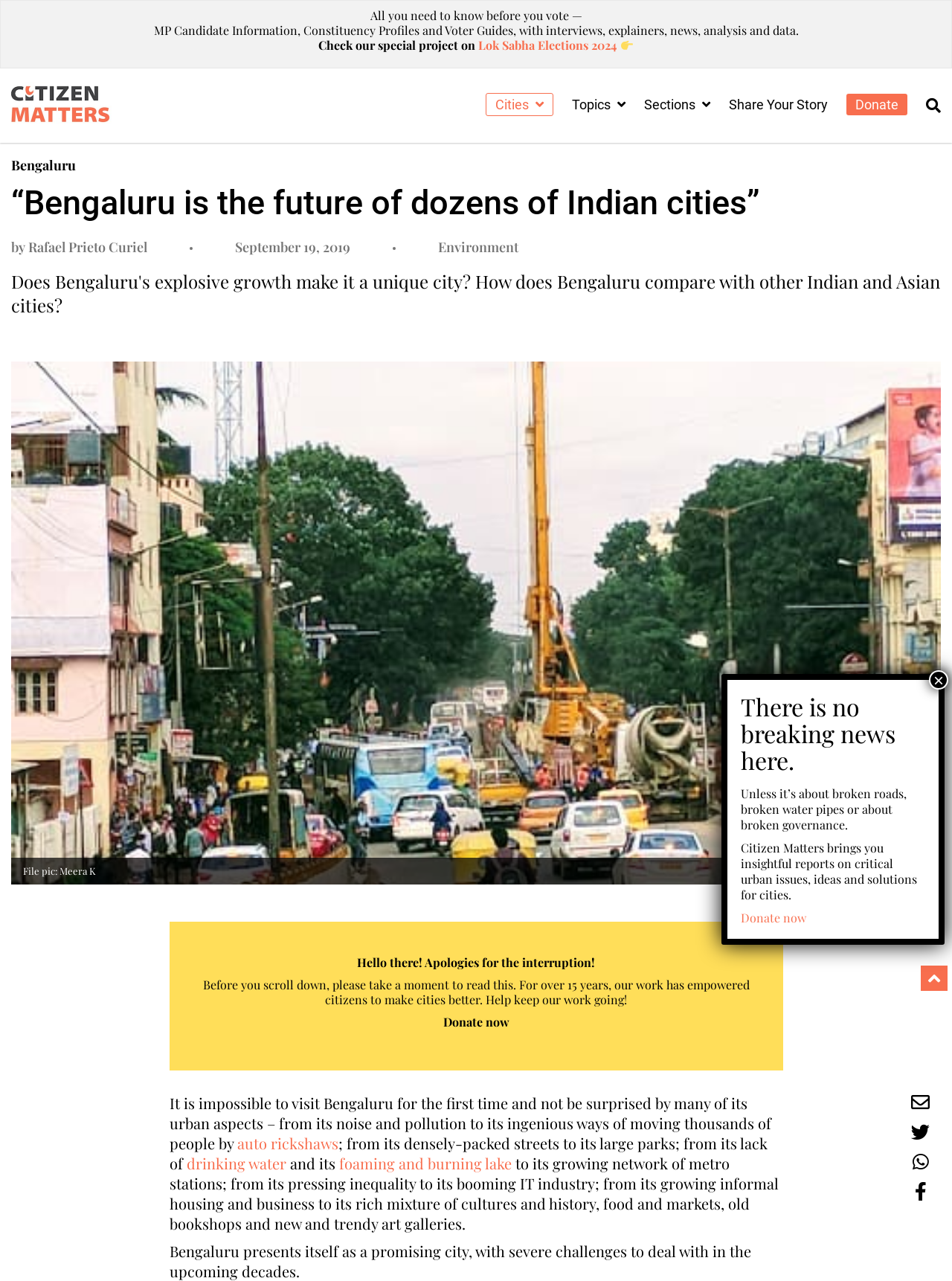Use a single word or phrase to answer the question: 
What is the topic of the article?

Urban aspects of Bengaluru